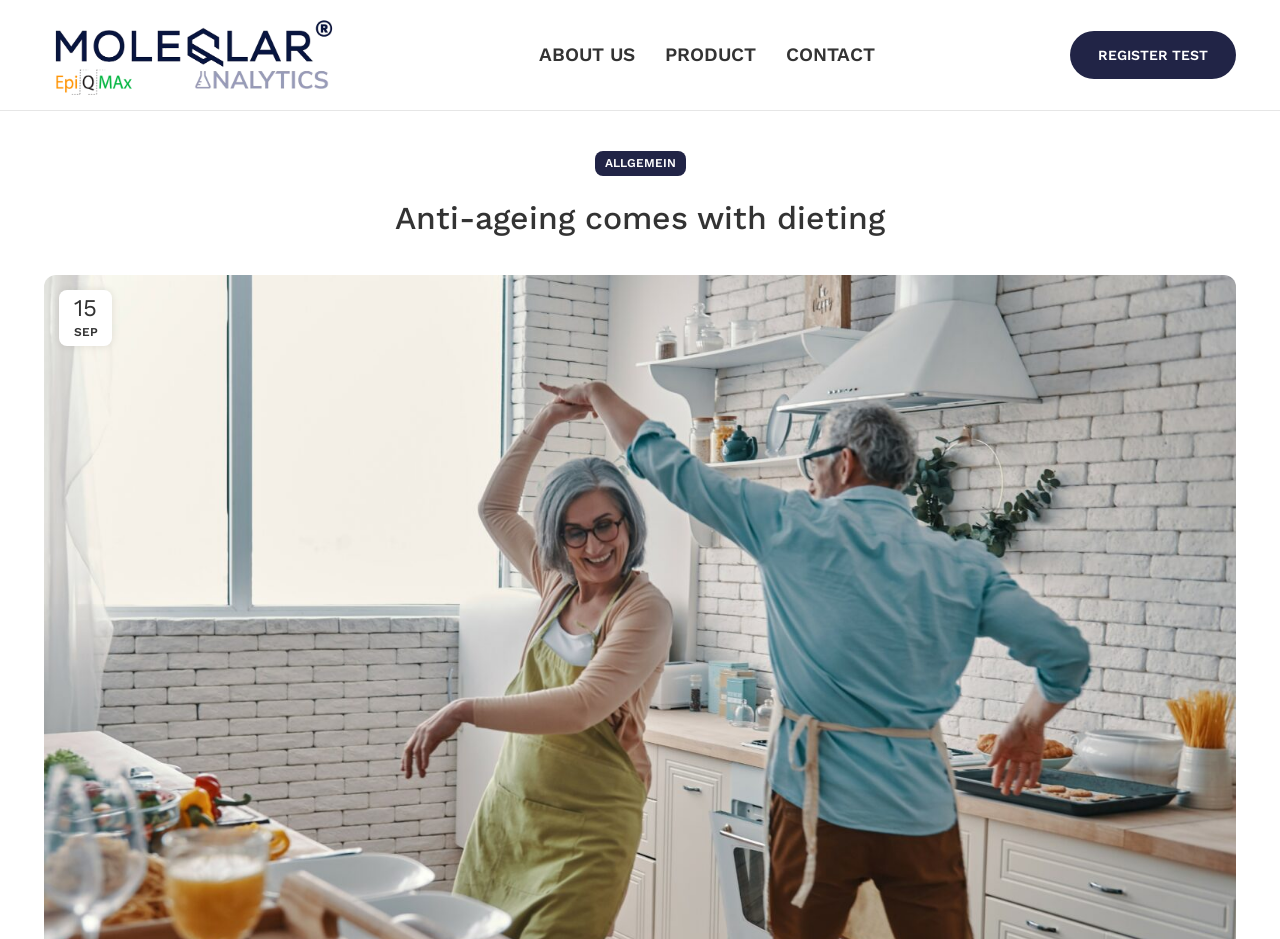What is the main heading of this webpage? Please extract and provide it.

Anti-ageing comes with dieting